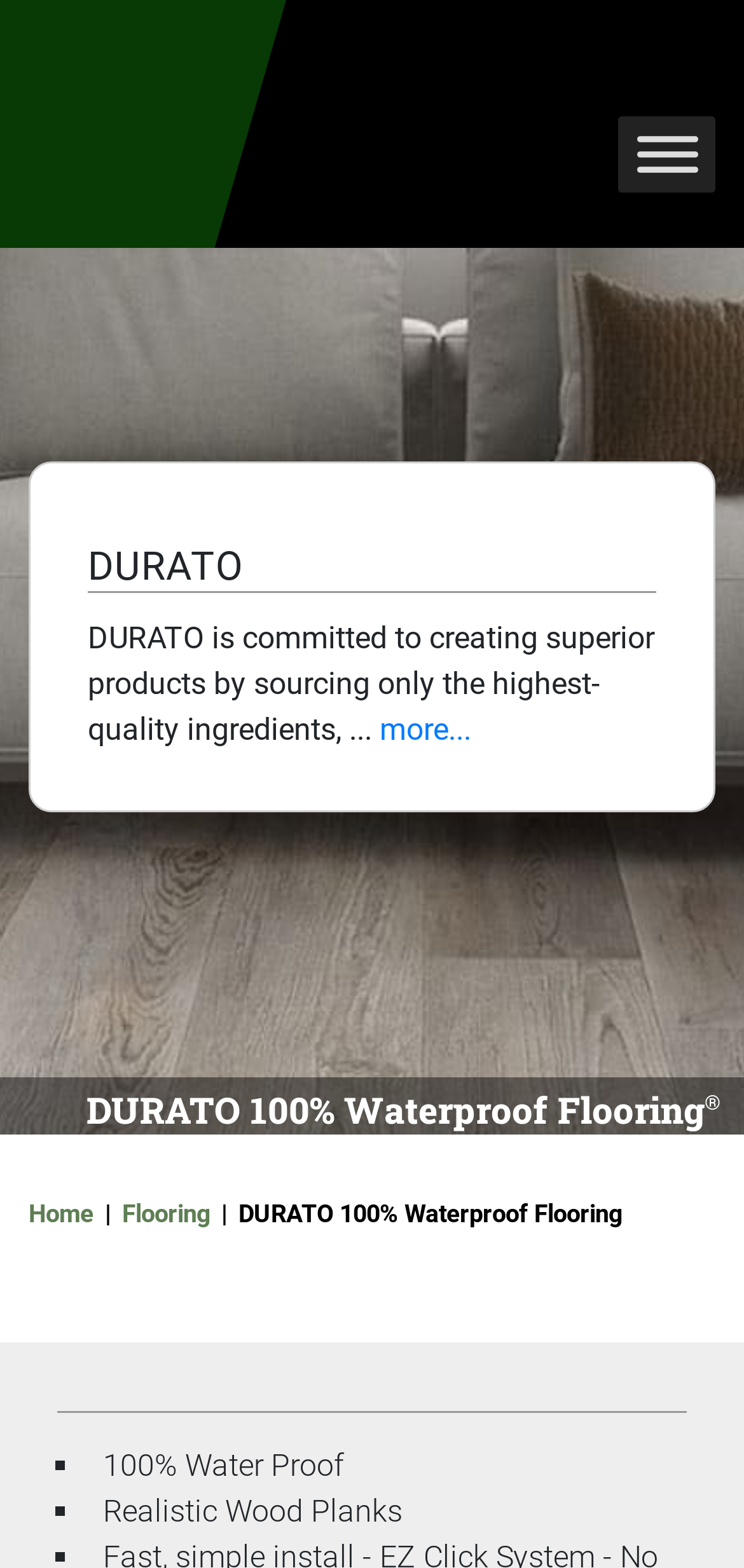Identify and provide the bounding box for the element described by: "Publications".

None